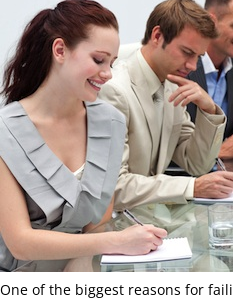Elaborate on the contents of the image in great detail.

The image captures a woman seated at a modern conference table, deeply engaged in writing notes, reflecting a moment of focus and determination. She wears a stylish gray outfit with soft ruffled details, embodying professionalism and elegance. Next to her, a man is also concentrating on his work, creating an environment of productivity and collaboration. The caption below the image emphasizes the theme of goal-setting, stating, "One of the biggest reasons for failing resolutions is the lack of drive in individuals," which aligns with the motivational discourse of keeping New Year's resolutions and striving for personal growth throughout the year. The setting suggests a professional context, potentially a meeting or workshop dedicated to self-improvement and goal achievement.